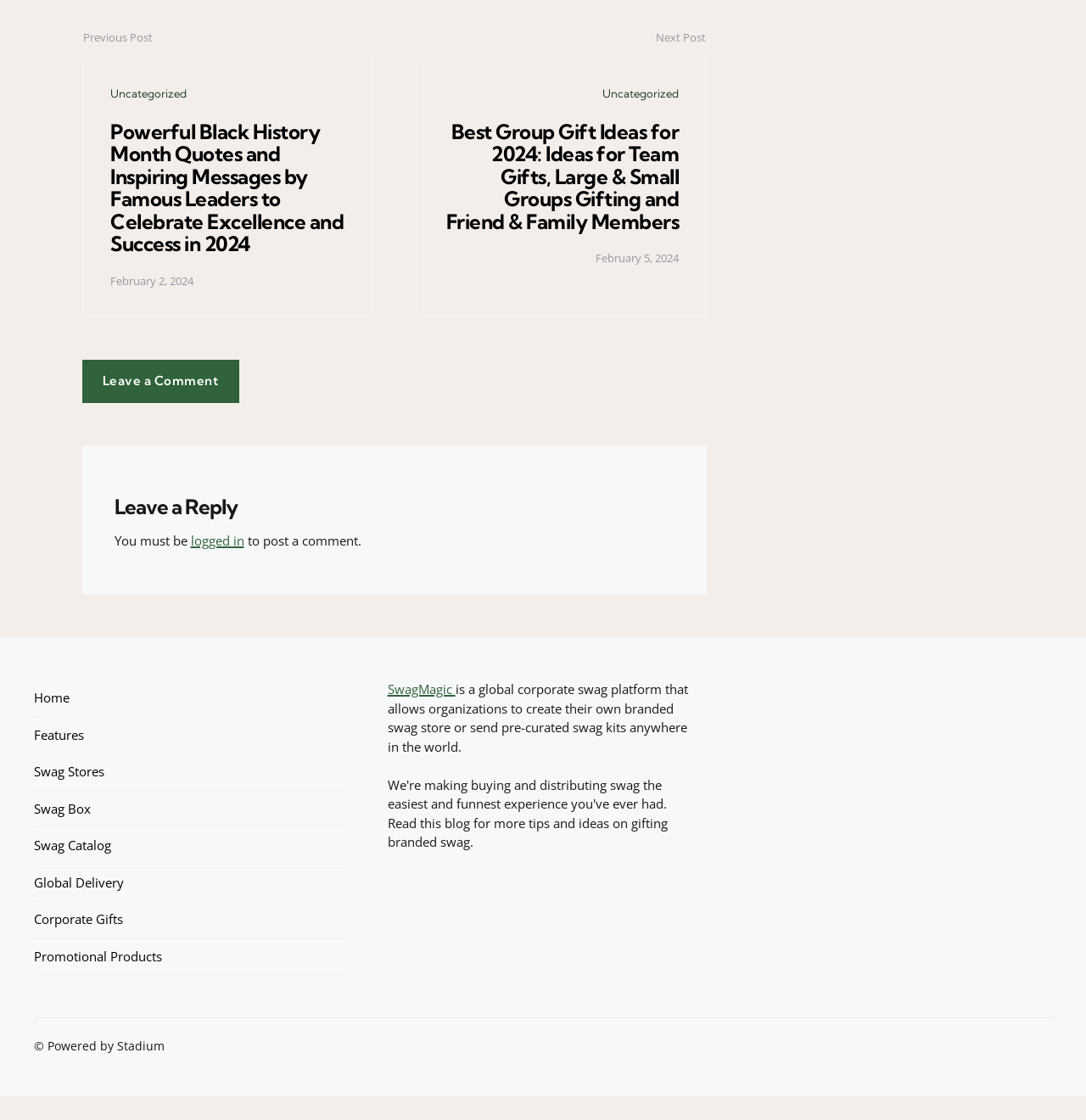Identify and provide the bounding box for the element described by: "Promotional Products".

[0.031, 0.838, 0.149, 0.87]